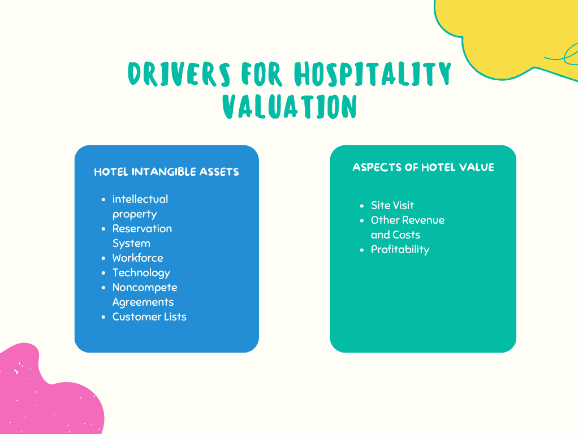What is the purpose of site visits in hotel valuation?
Based on the image, answer the question with a single word or brief phrase.

Essential consideration